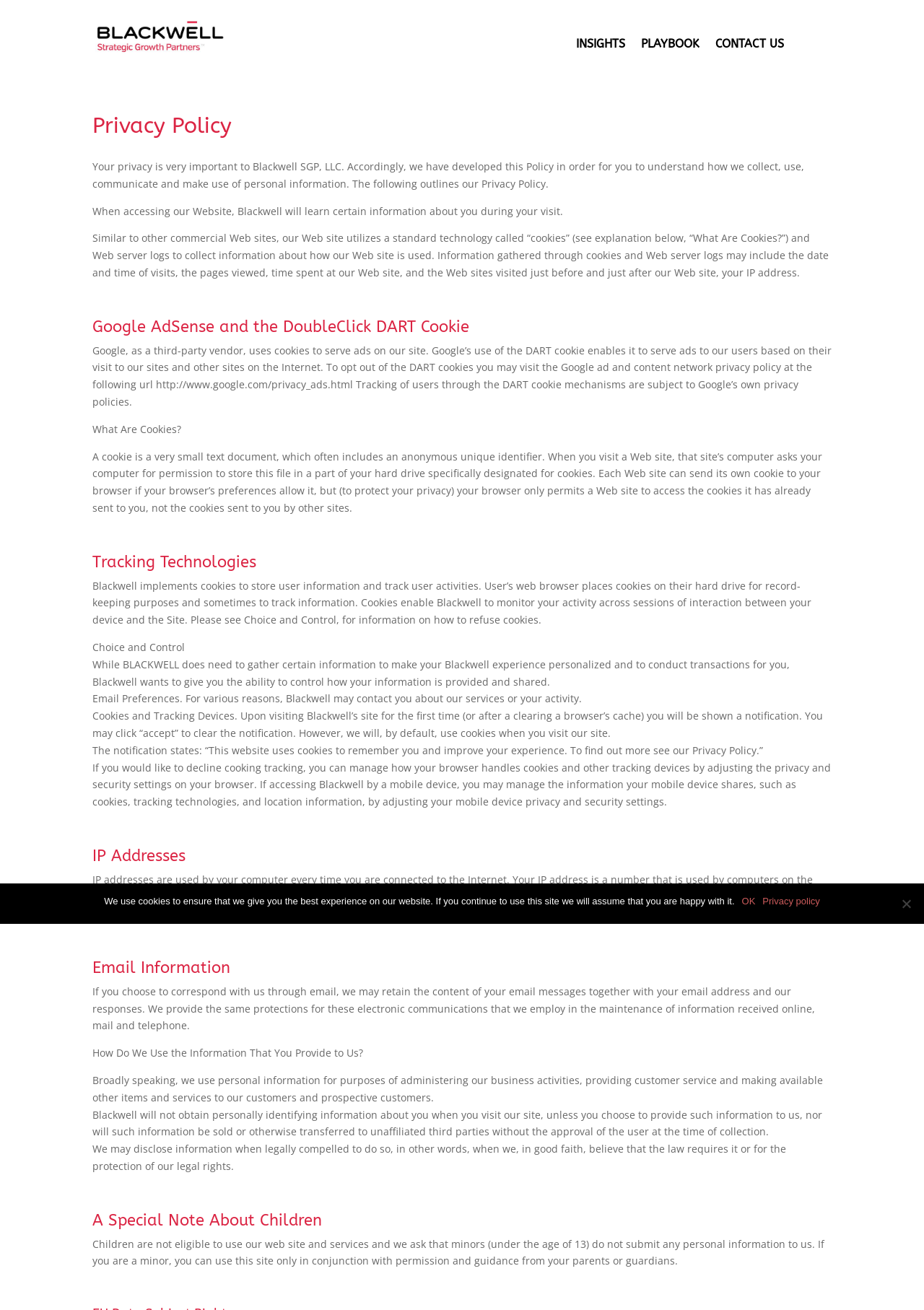How can users control how their information is provided and shared?
Look at the image and answer the question with a single word or phrase.

Through Email Preferences and Cookies and Tracking Devices